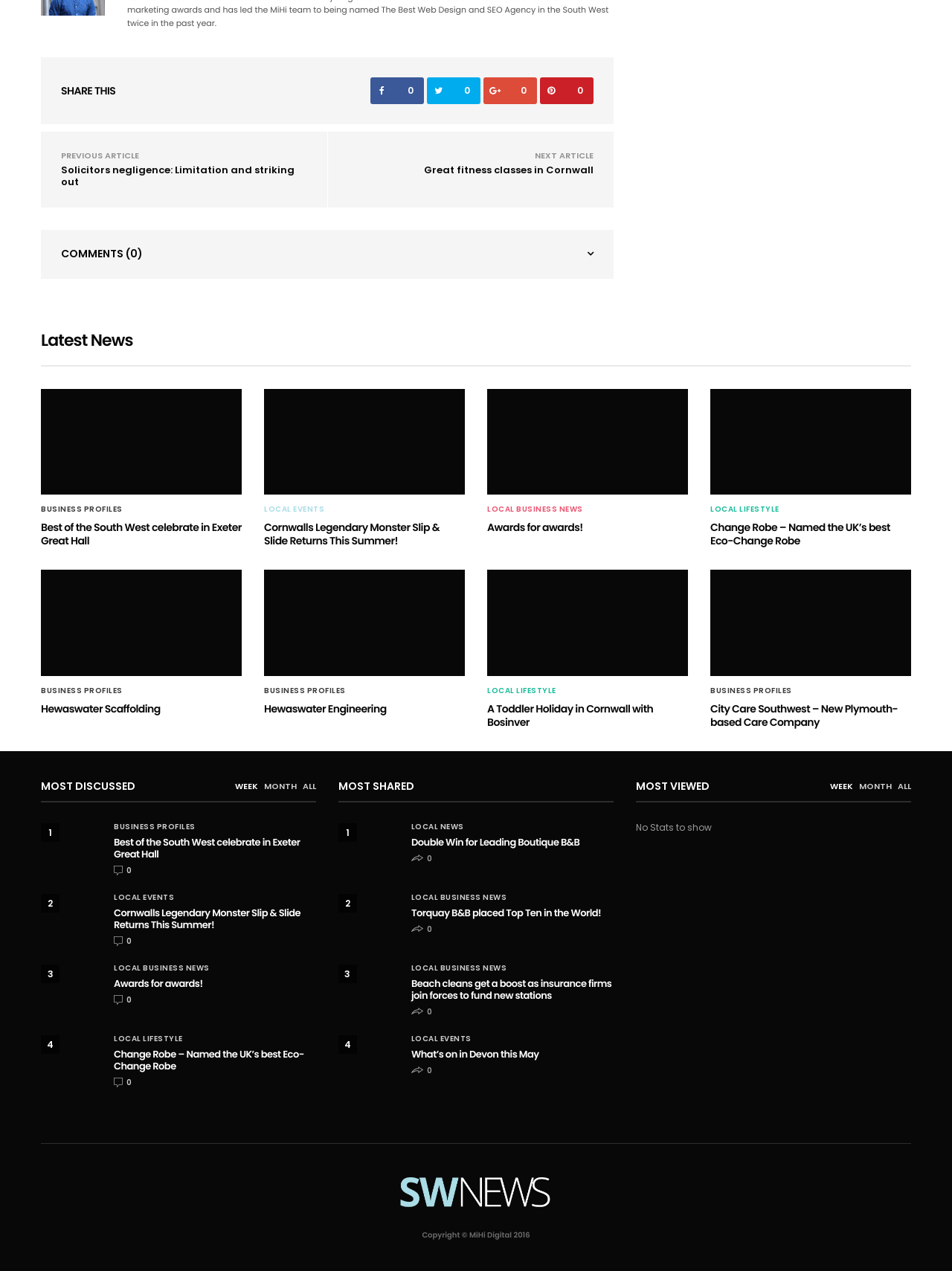What is the category of the first article?
Answer the question with detailed information derived from the image.

I looked at the first article element and found the link 'BUSINESS PROFILES' which indicates the category of the article.